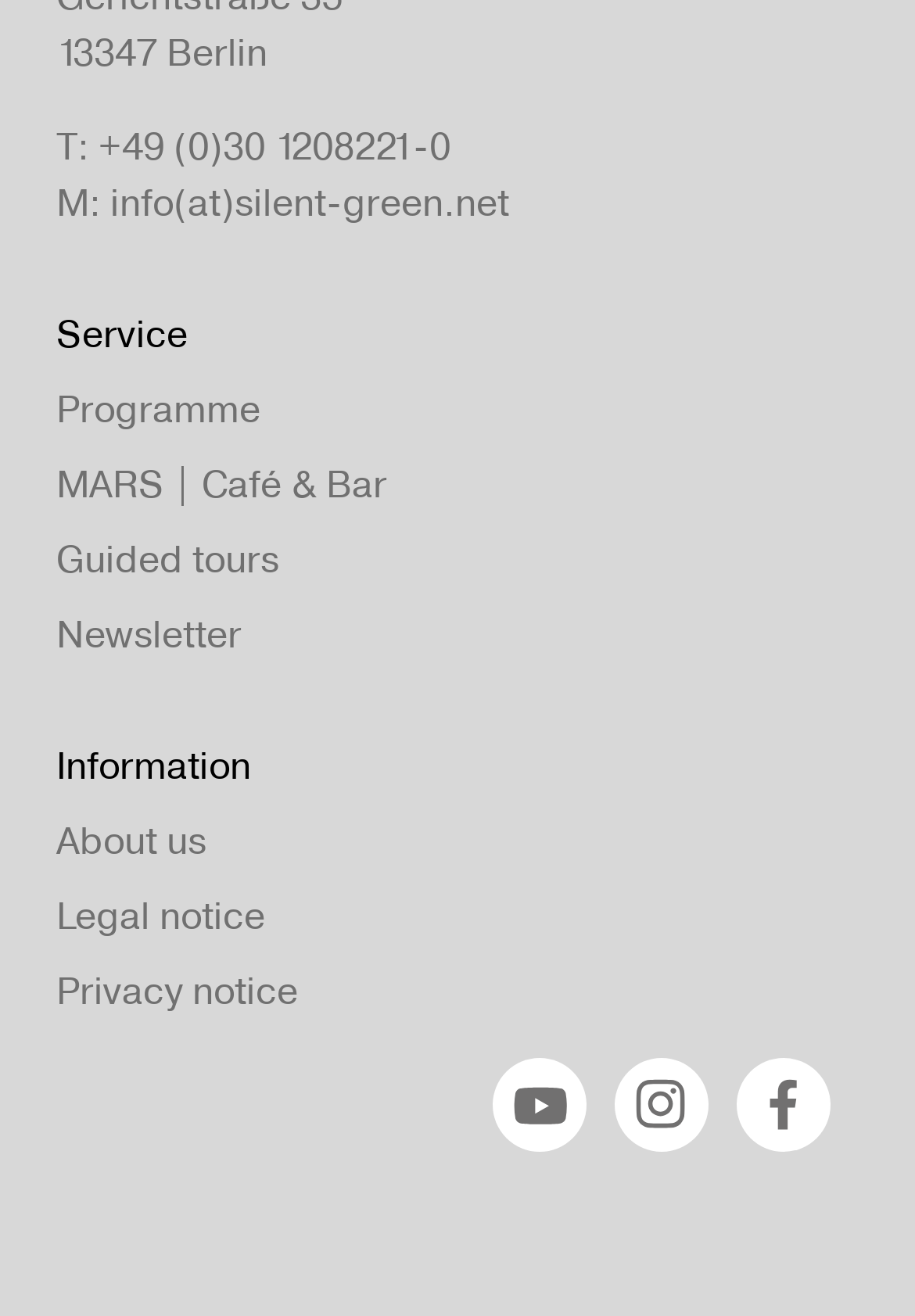Determine the bounding box coordinates of the target area to click to execute the following instruction: "Call Silent Green."

[0.062, 0.095, 0.492, 0.129]